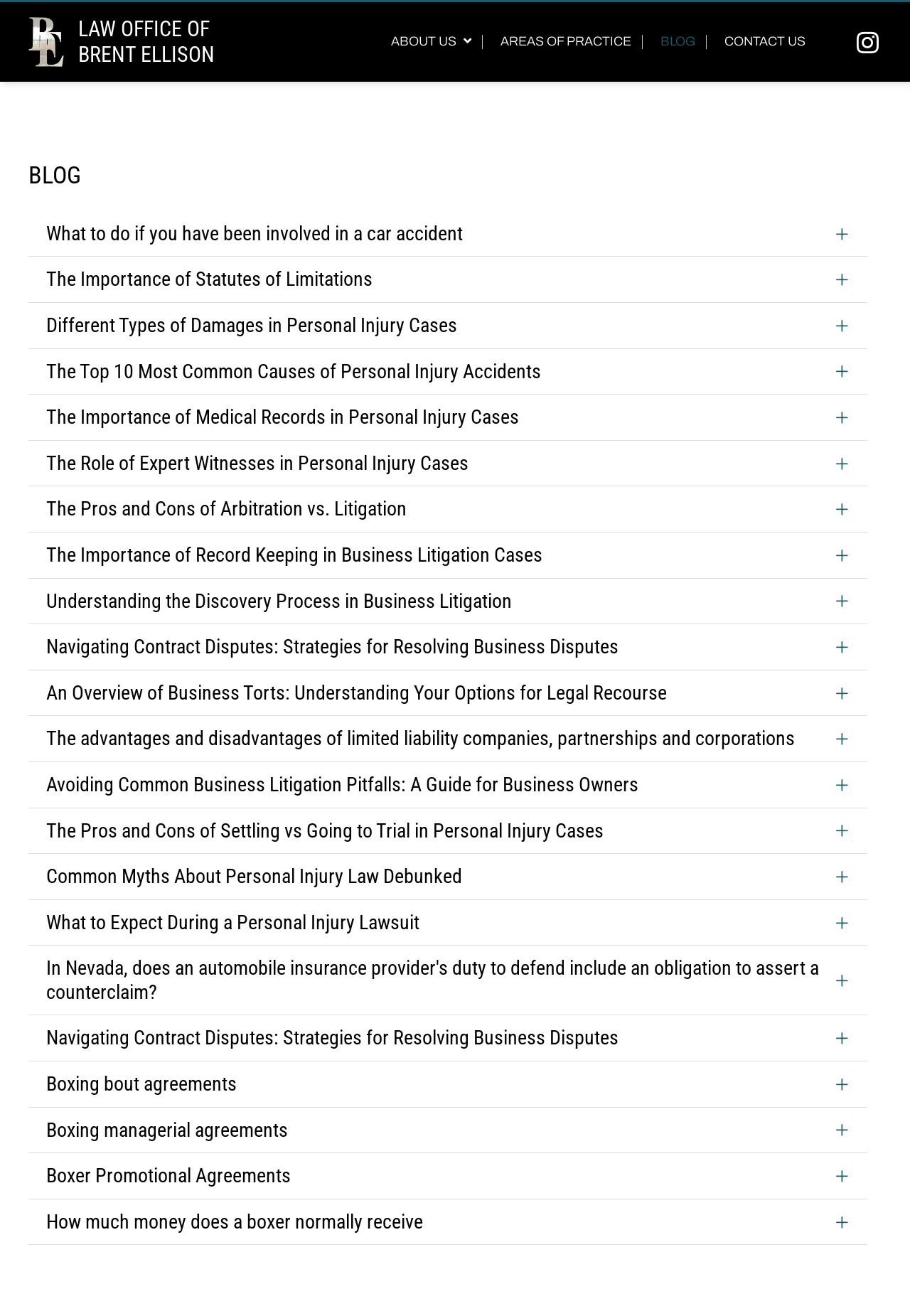What is the last topic in the tablist?
Respond to the question with a single word or phrase according to the image.

How much money does a boxer normally receive